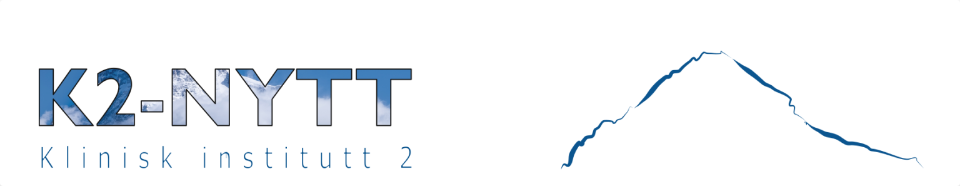What is the tone of the logo's aesthetic?
Could you give a comprehensive explanation in response to this question?

The overall aesthetic of the logo blends professionalism with a touch of nature, reflecting both the identity of the institute and its commitment to advancing medical knowledge, which is a professional field that often involves research in natural environments.